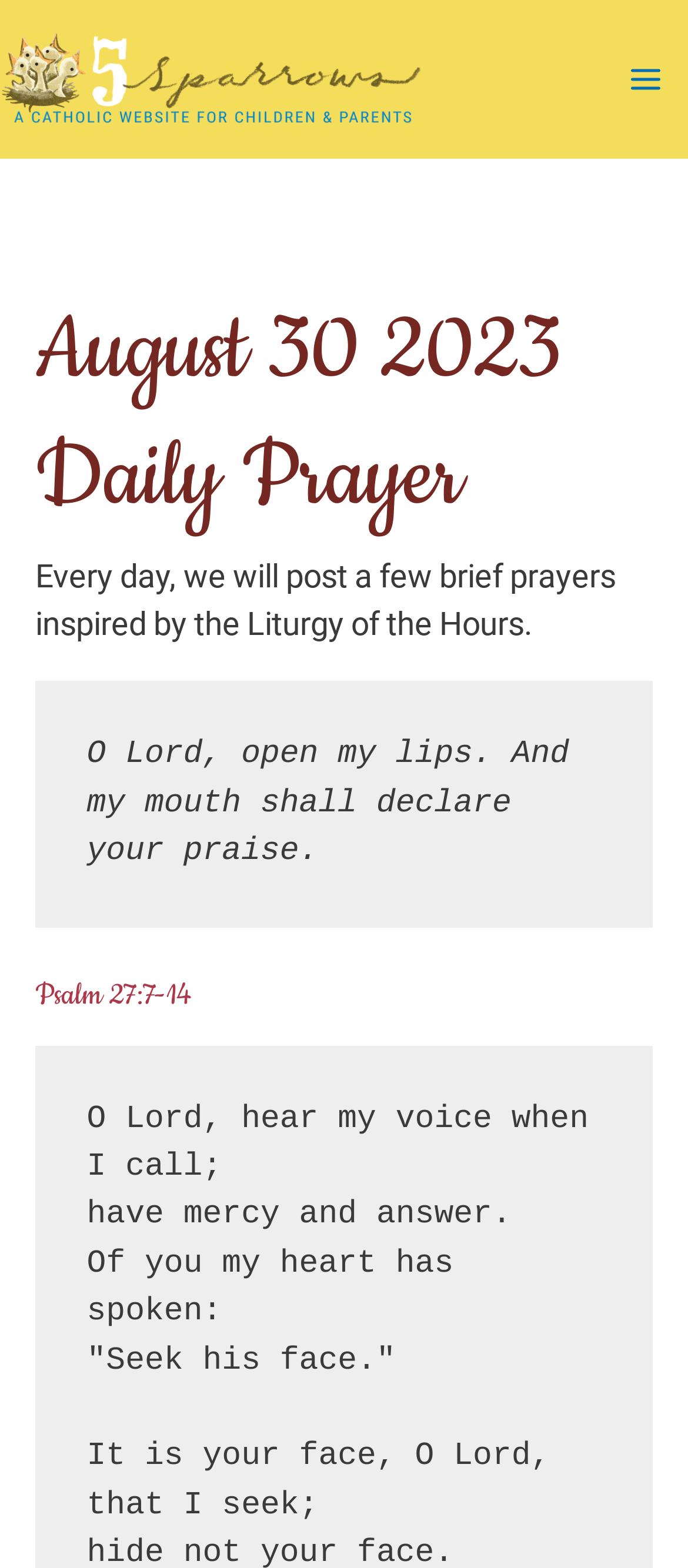What is the function of the button at the top right?
Please respond to the question with a detailed and thorough explanation.

The question can be answered by looking at the button element at the top right of the webpage, which has the text 'Main Menu'. This suggests that the function of the button is to open the main menu.